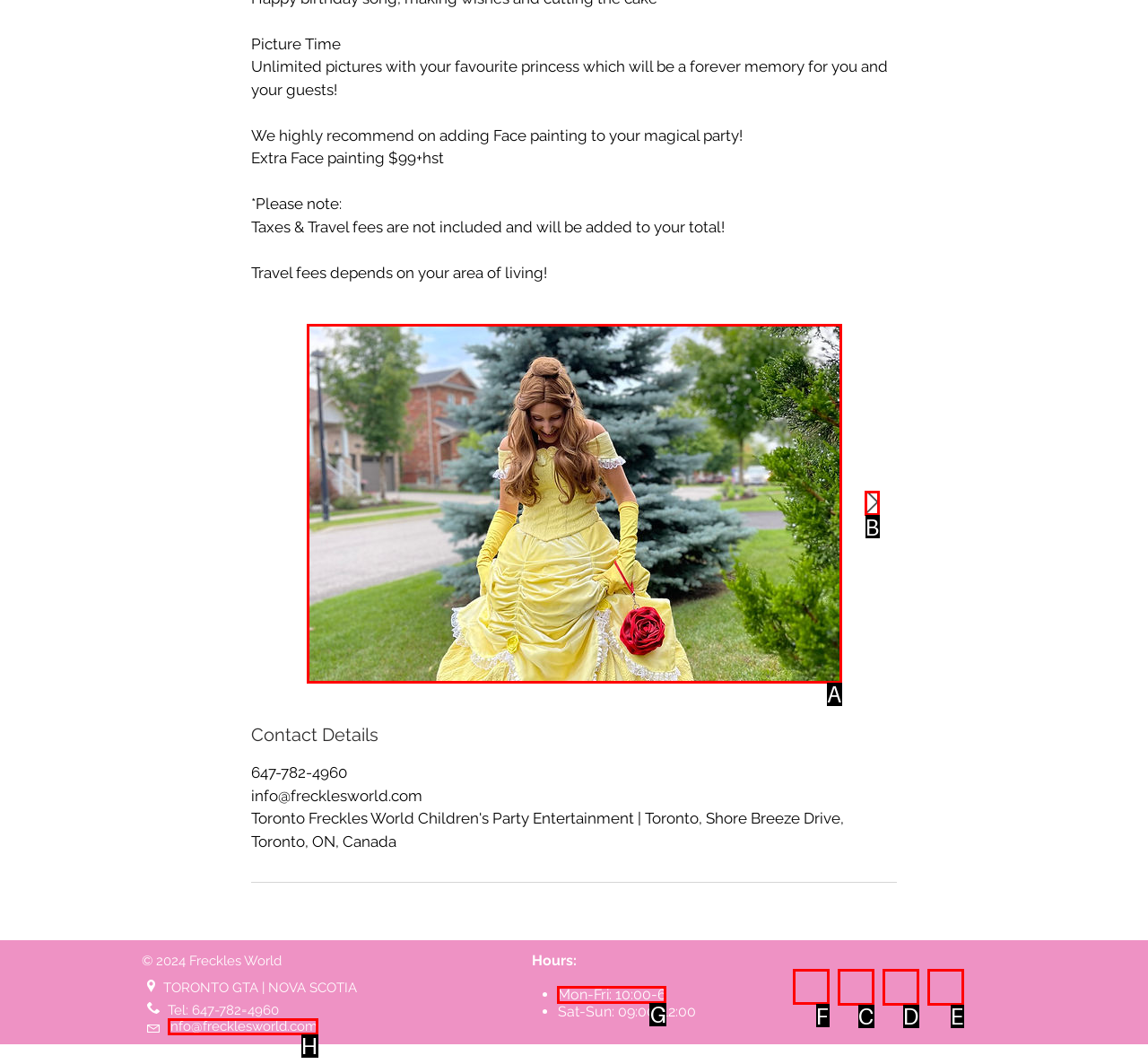Choose the HTML element to click for this instruction: Read the blog Answer with the letter of the correct choice from the given options.

None